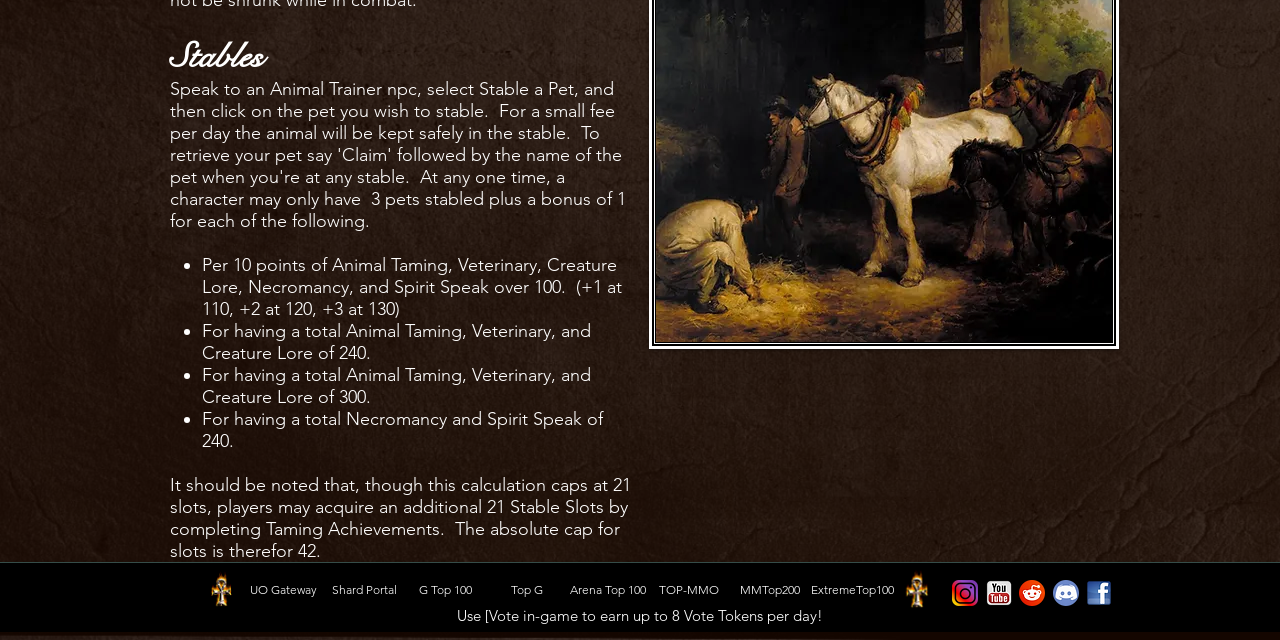Identify the bounding box for the UI element that is described as follows: "Arena Top 100".

[0.443, 0.891, 0.506, 0.953]